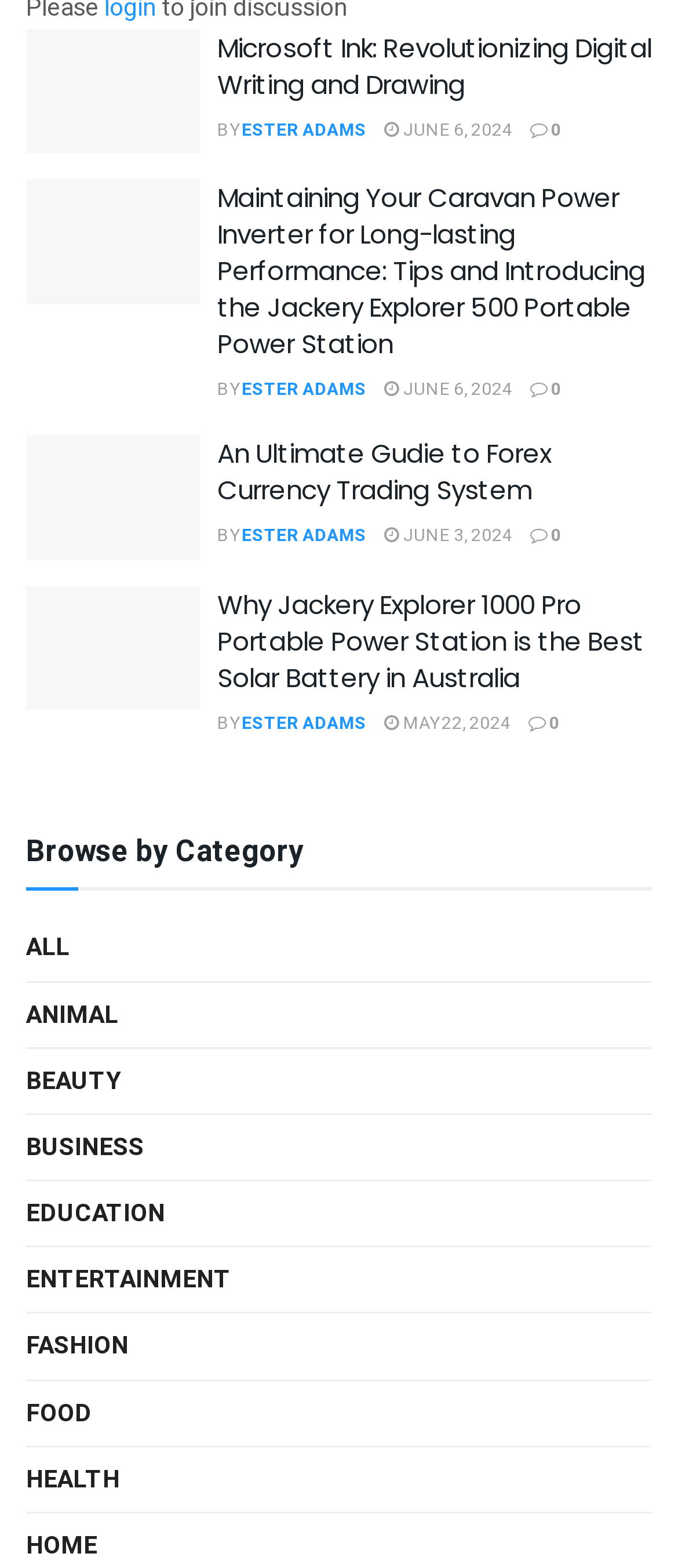Please provide a brief answer to the question using only one word or phrase: 
What is the date of the third article?

JUNE 3, 2024